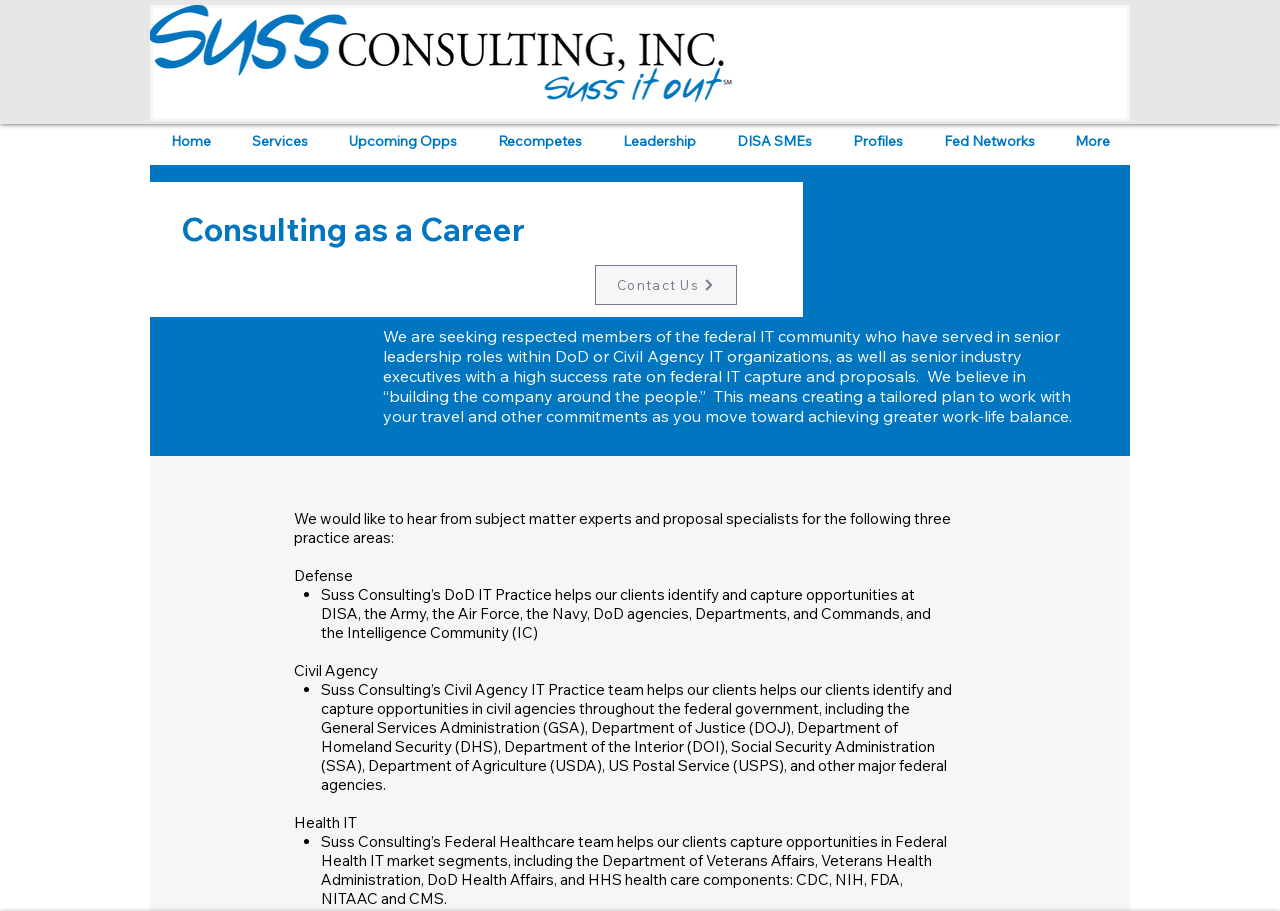Pinpoint the bounding box coordinates of the clickable area necessary to execute the following instruction: "Explore 'Fed Networks'". The coordinates should be given as four float numbers between 0 and 1, namely [left, top, right, bottom].

[0.721, 0.135, 0.824, 0.175]